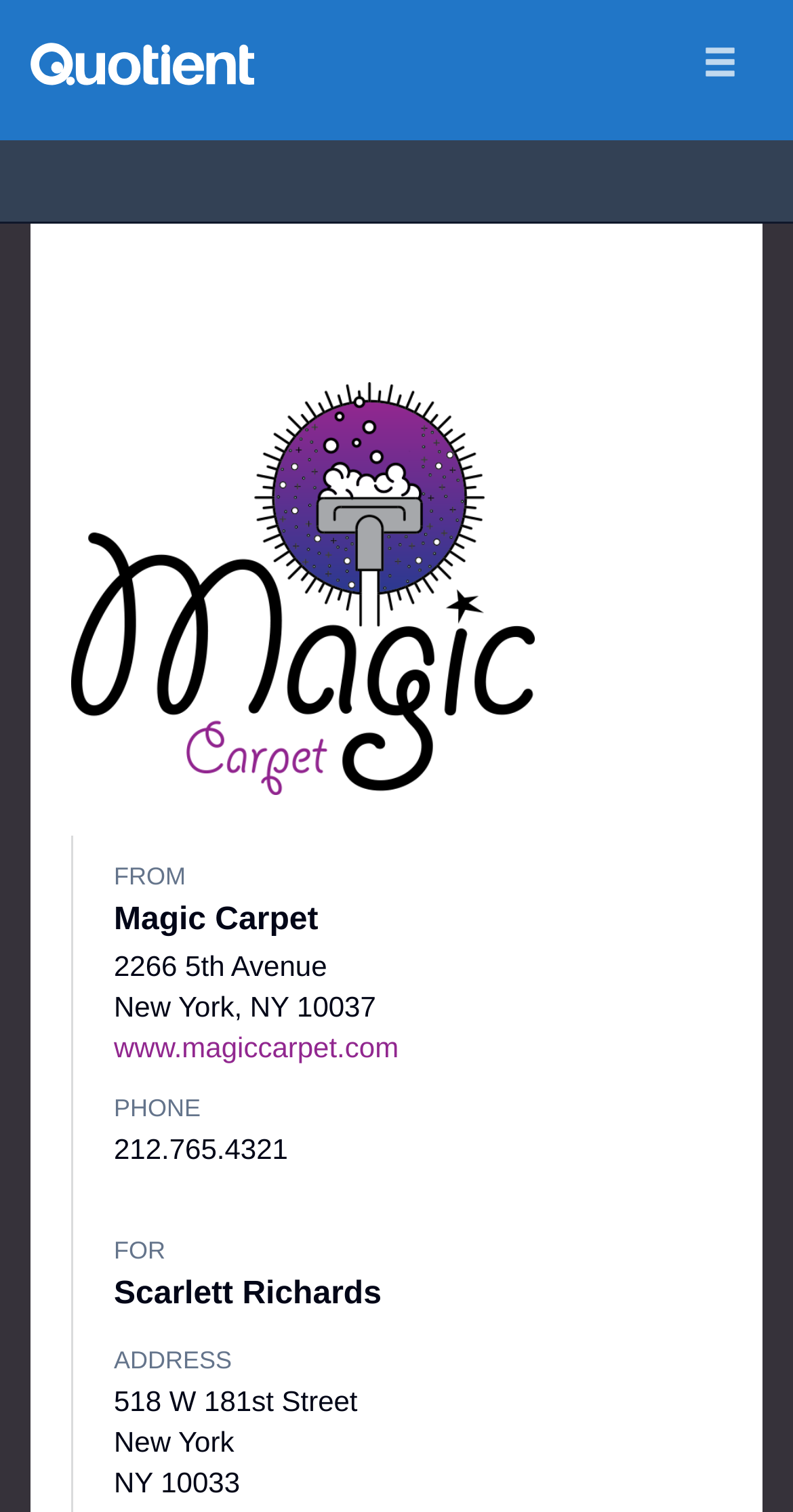What is the address of the company?
Provide a detailed answer to the question using information from the image.

I found the address of the company from the static text elements with the label 'ADDRESS' and the text '518 W 181st Street', 'New York', and 'NY 10033' below it.